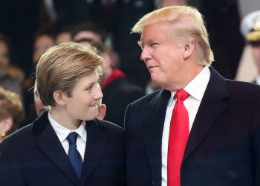What is the nature of the event in the background?
Examine the image and give a concise answer in one word or a short phrase.

Formal event